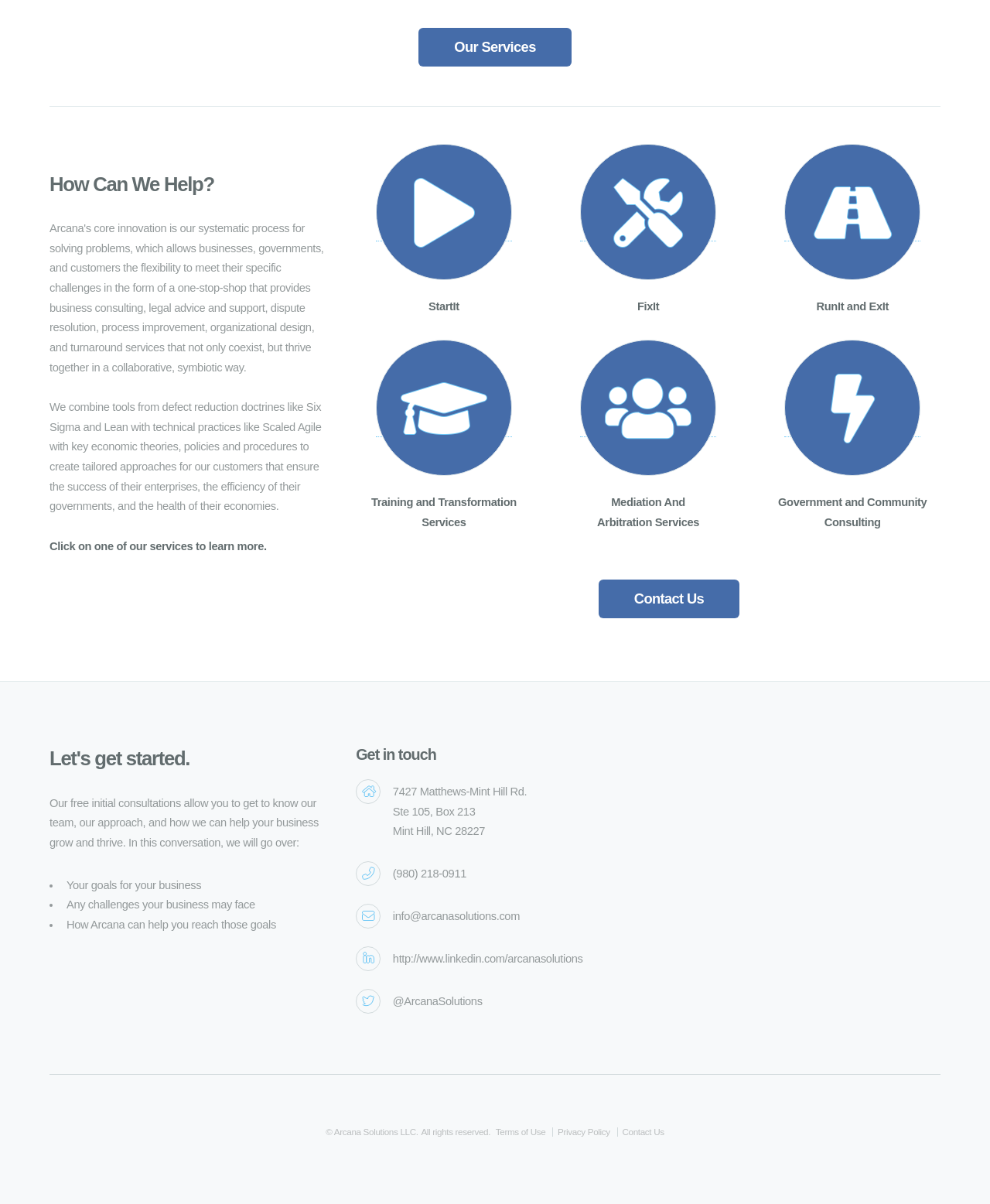Using the format (top-left x, top-left y, bottom-right x, bottom-right y), and given the element description, identify the bounding box coordinates within the screenshot: Mediation And Arbitration Services

[0.566, 0.352, 0.744, 0.442]